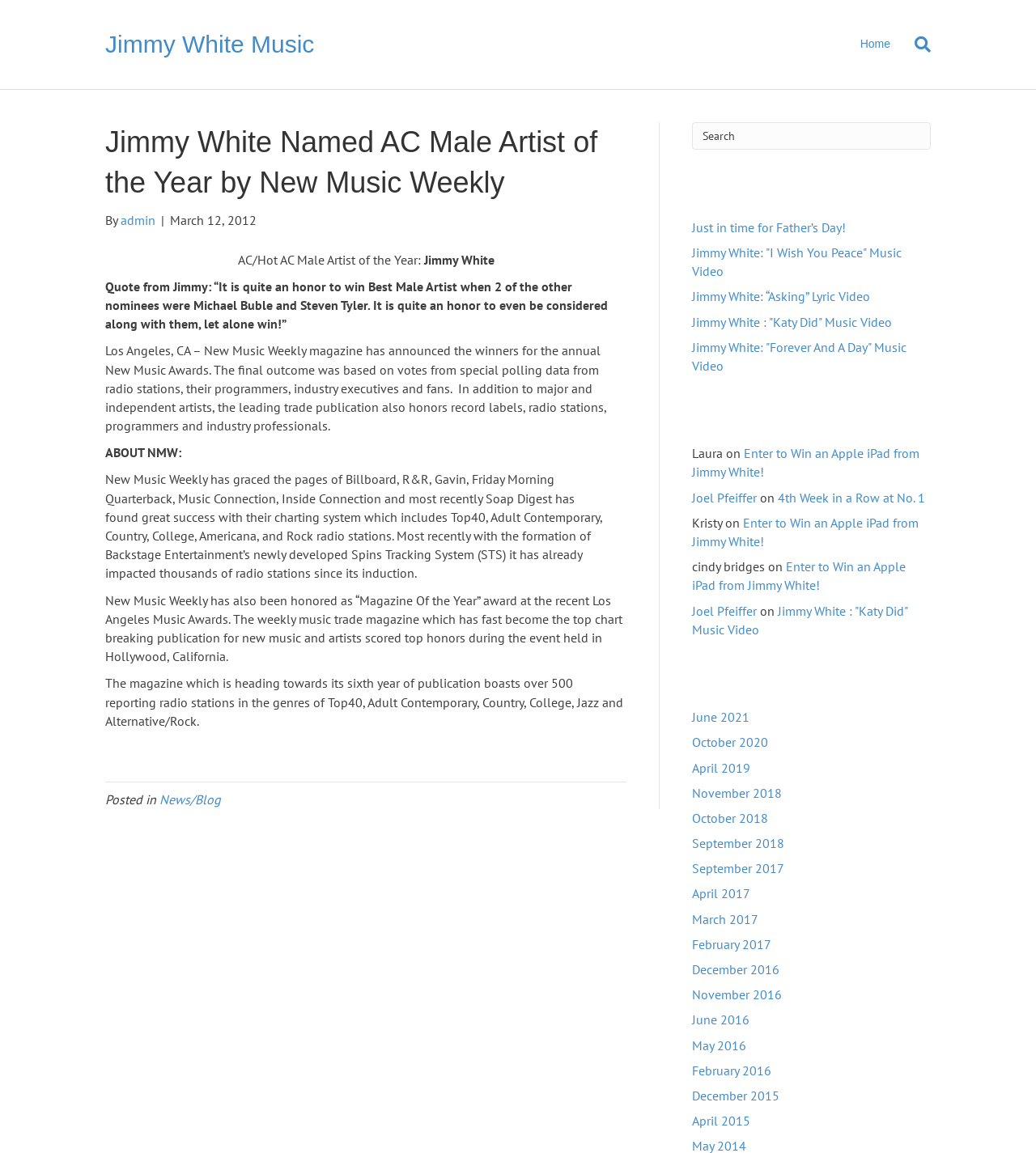Please provide the bounding box coordinates for the element that needs to be clicked to perform the following instruction: "View the archives for June 2021". The coordinates should be given as four float numbers between 0 and 1, i.e., [left, top, right, bottom].

[0.668, 0.615, 0.723, 0.629]